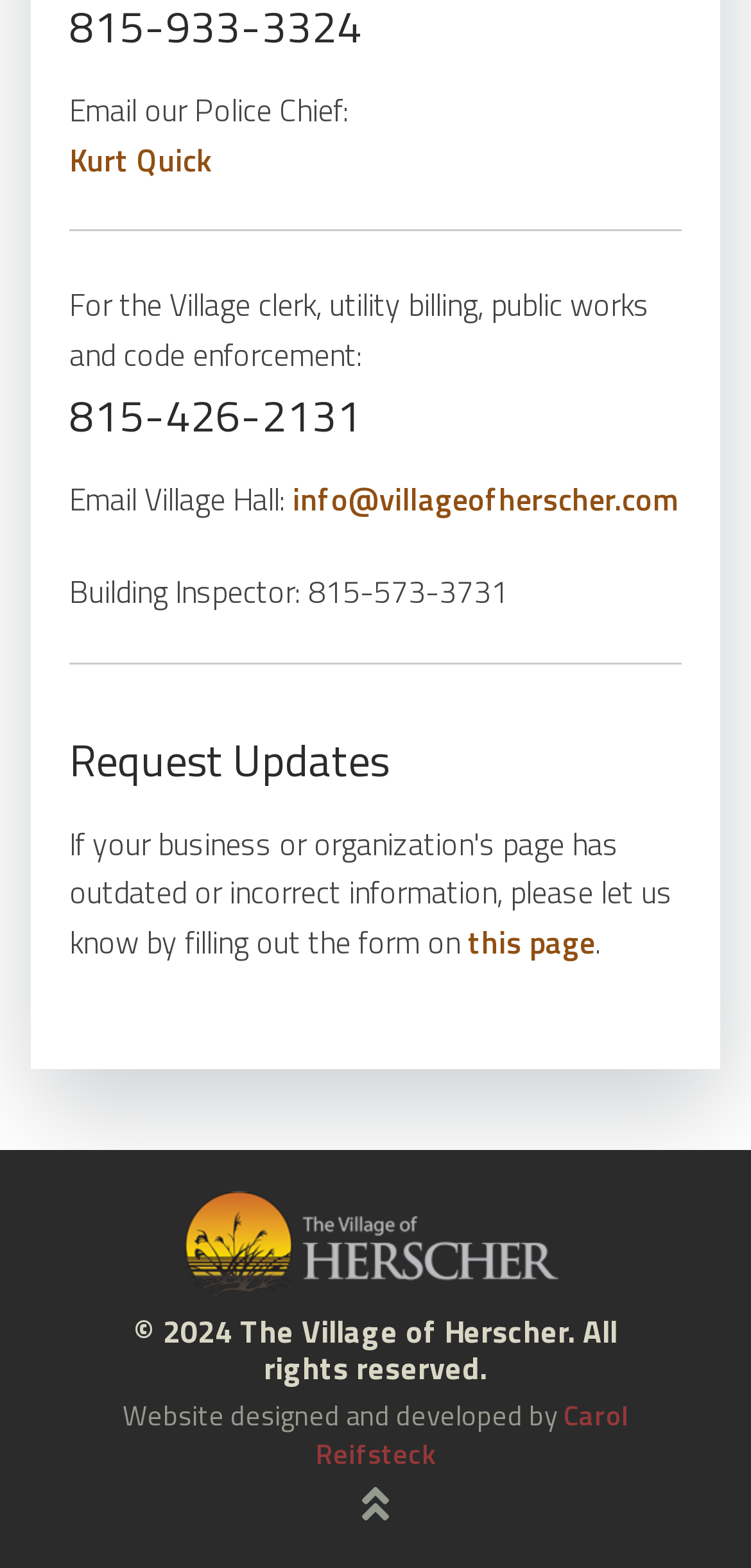What is the copyright year of the Village of Herscher website?
Based on the image, give a concise answer in the form of a single word or short phrase.

2024